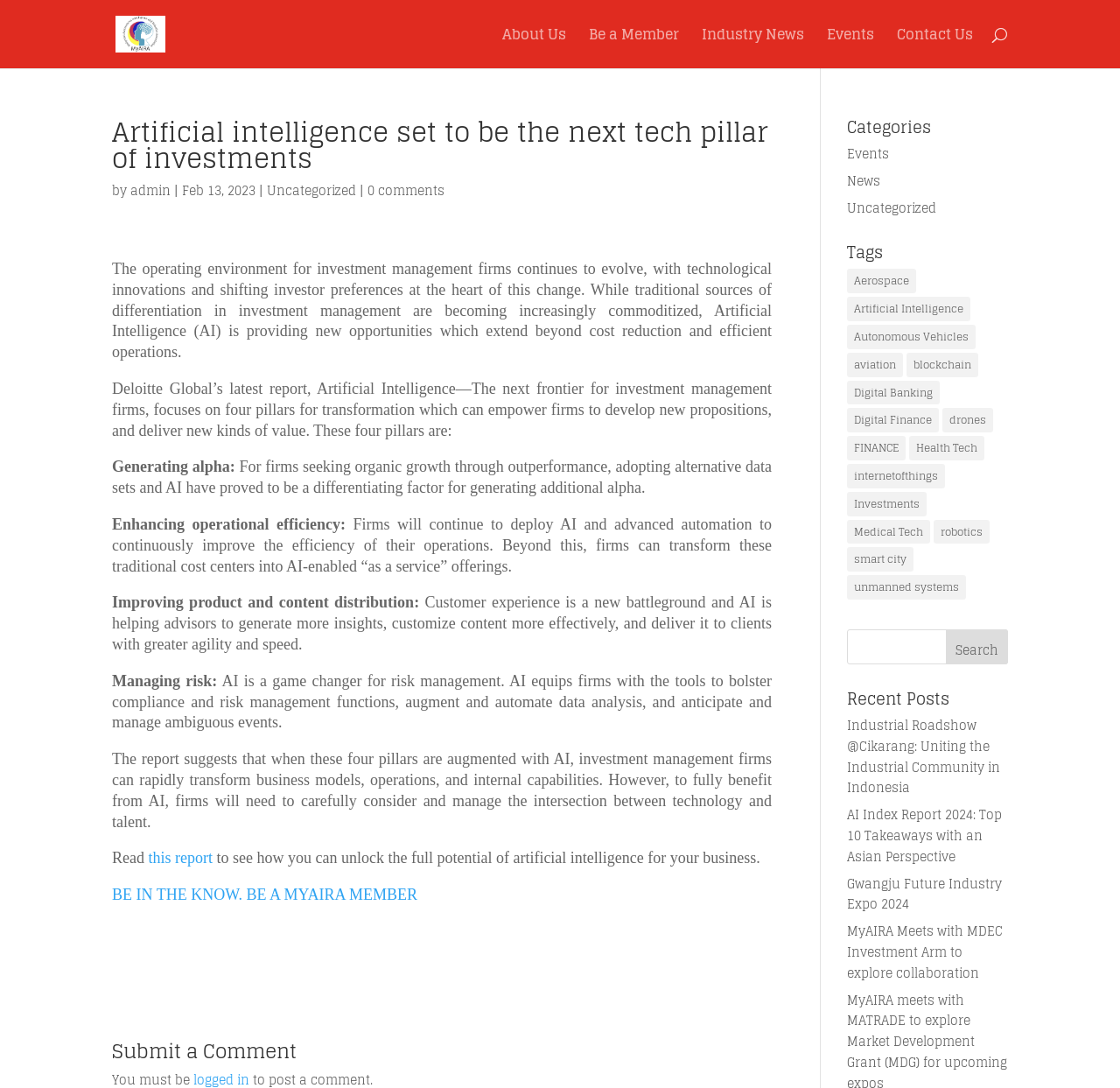Determine the bounding box of the UI element mentioned here: "Contact Us". The coordinates must be in the format [left, top, right, bottom] with values ranging from 0 to 1.

[0.801, 0.026, 0.869, 0.063]